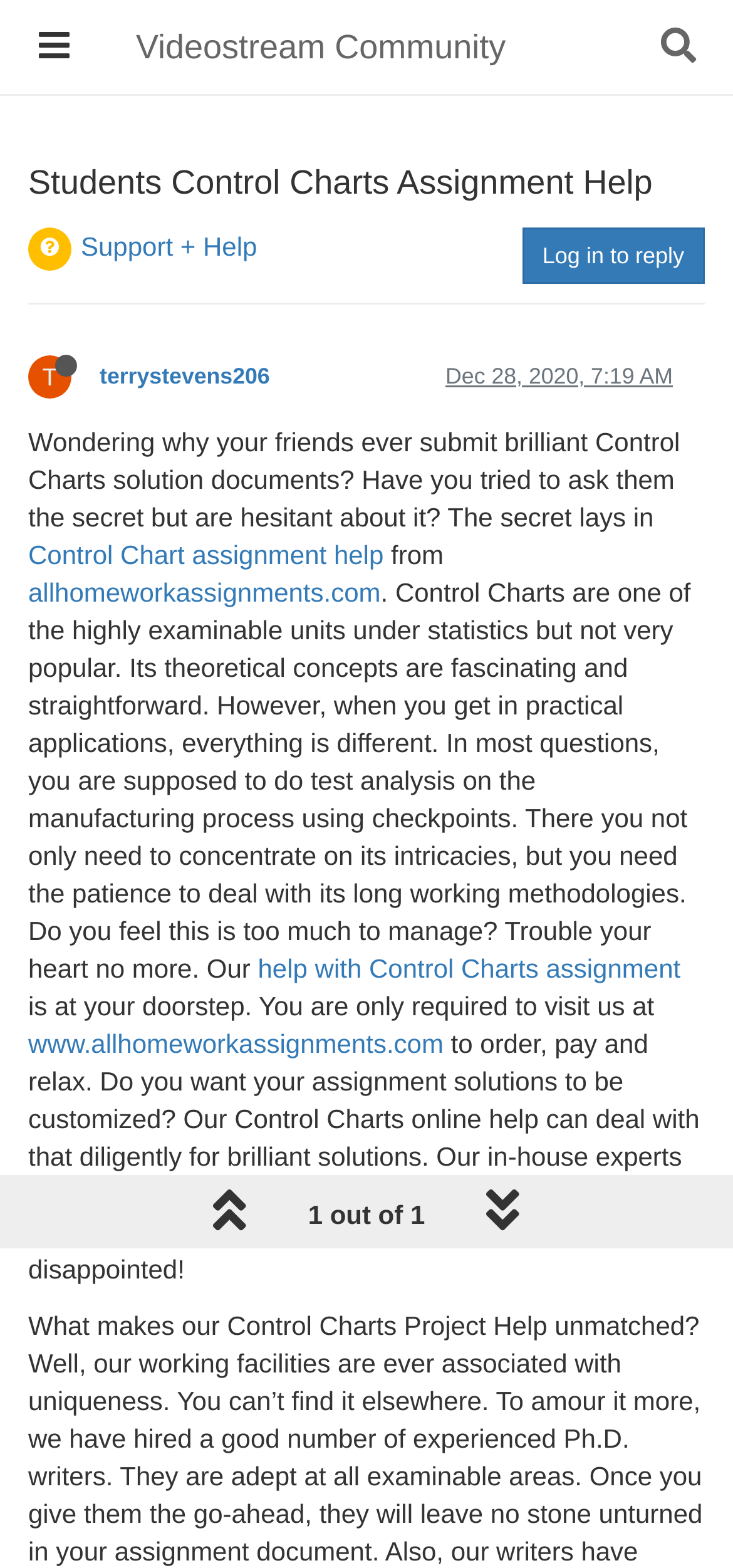Using the provided element description "Support + Help", determine the bounding box coordinates of the UI element.

[0.11, 0.147, 0.351, 0.167]